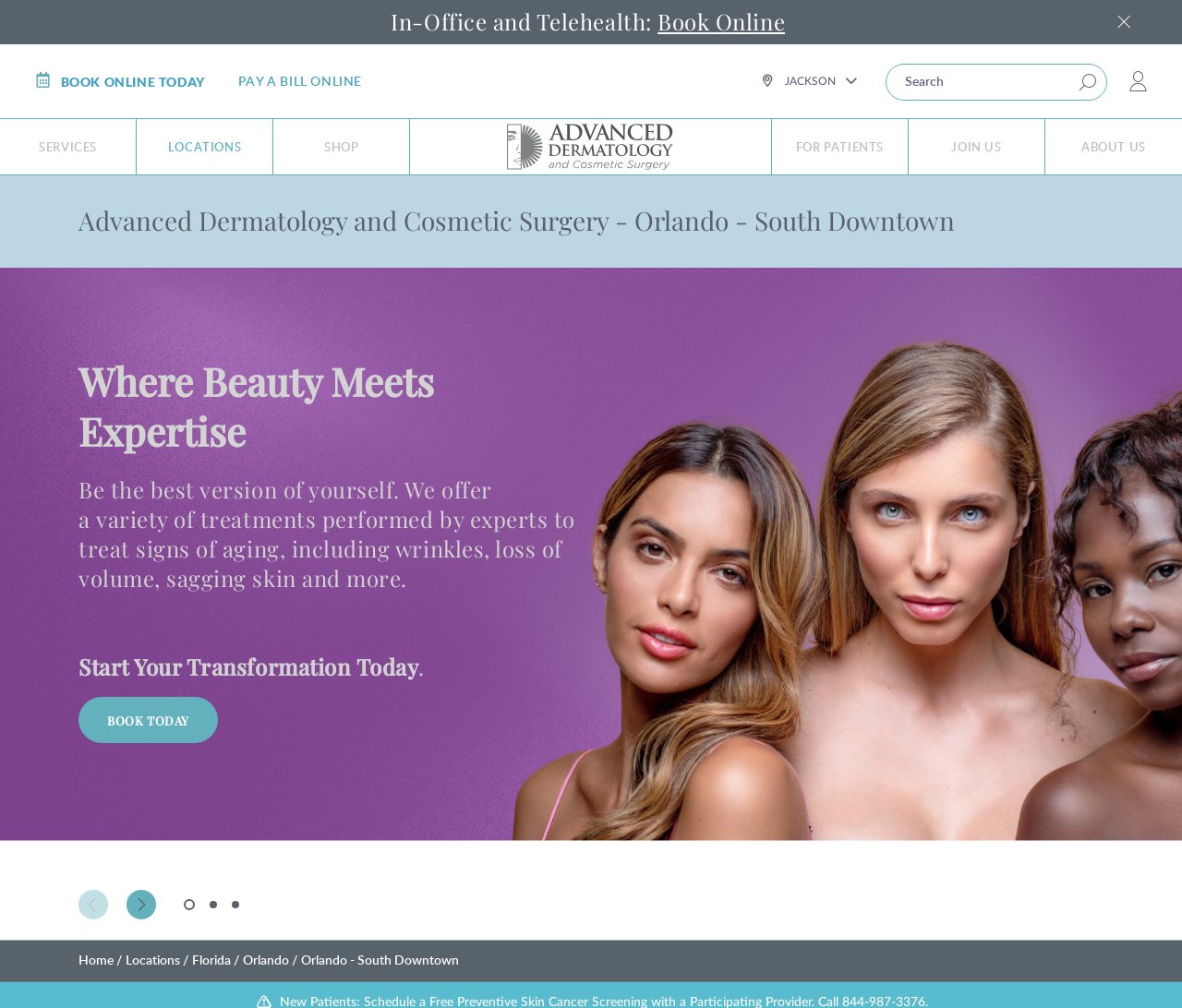Locate the bounding box coordinates of the element I should click to achieve the following instruction: "Book online".

[0.556, 0.006, 0.664, 0.036]